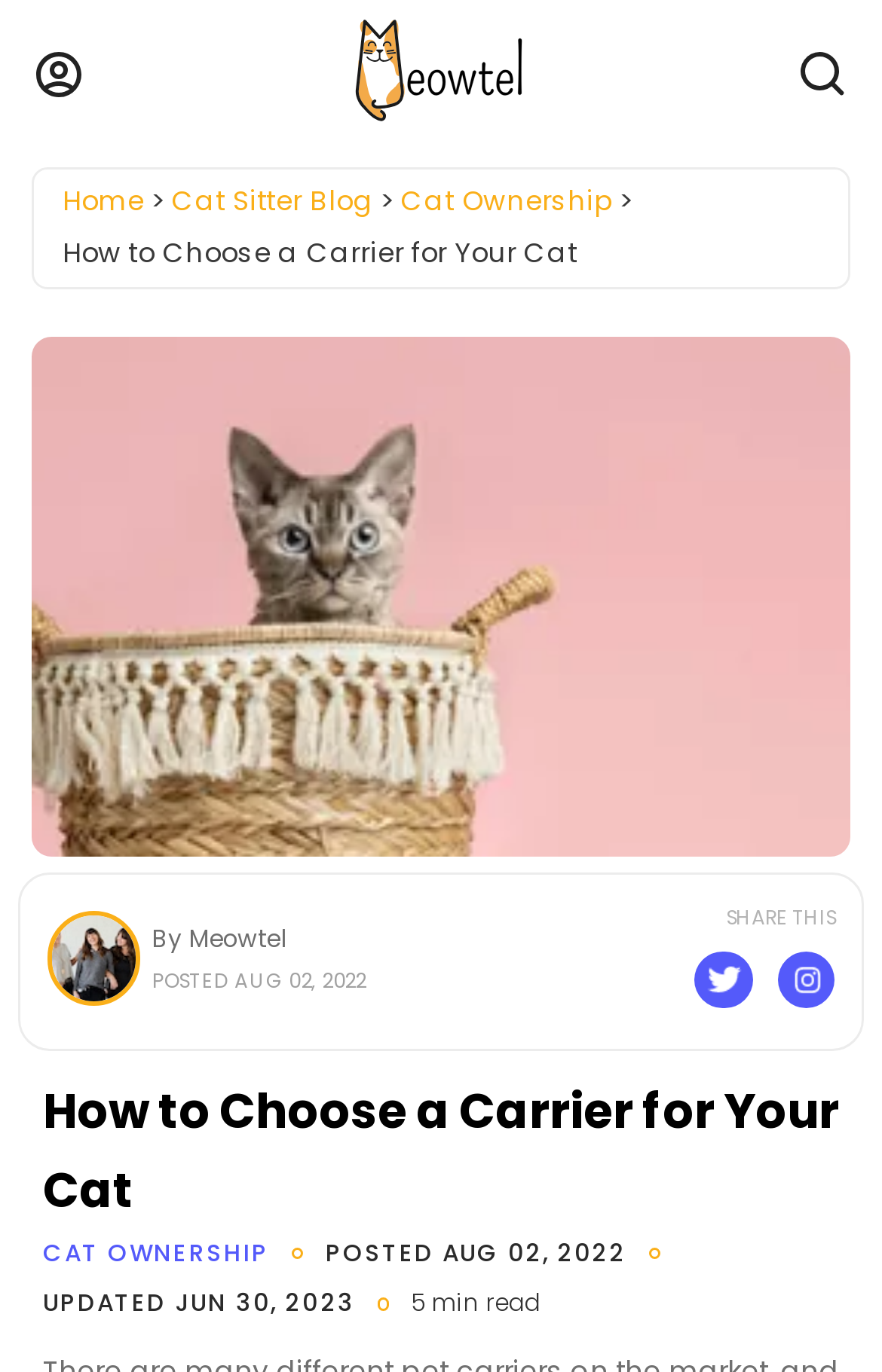Determine the webpage's heading and output its text content.

How to Choose a Carrier for Your Cat